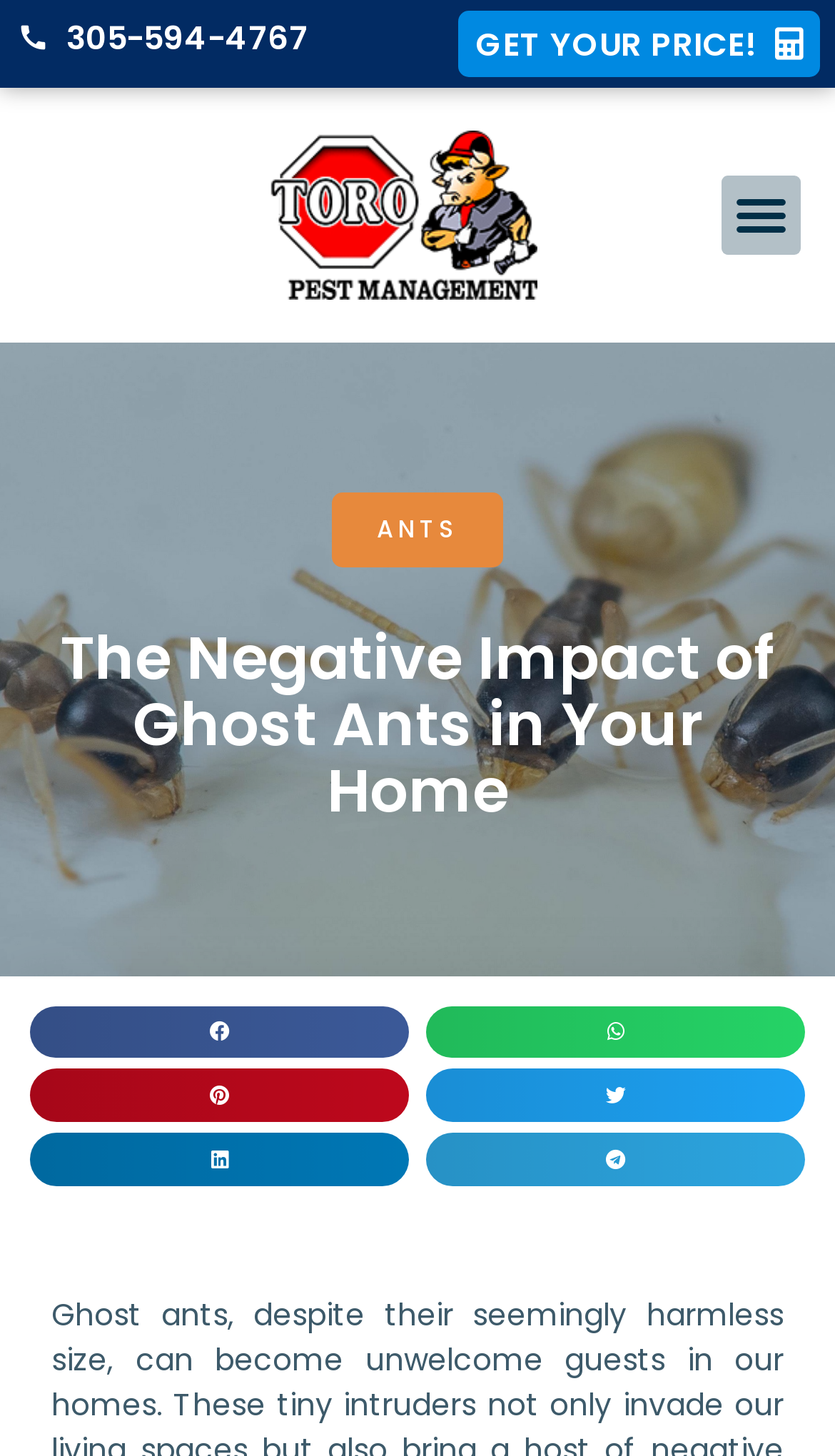Identify the bounding box coordinates for the element you need to click to achieve the following task: "Share on facebook". The coordinates must be four float values ranging from 0 to 1, formatted as [left, top, right, bottom].

[0.036, 0.691, 0.49, 0.727]